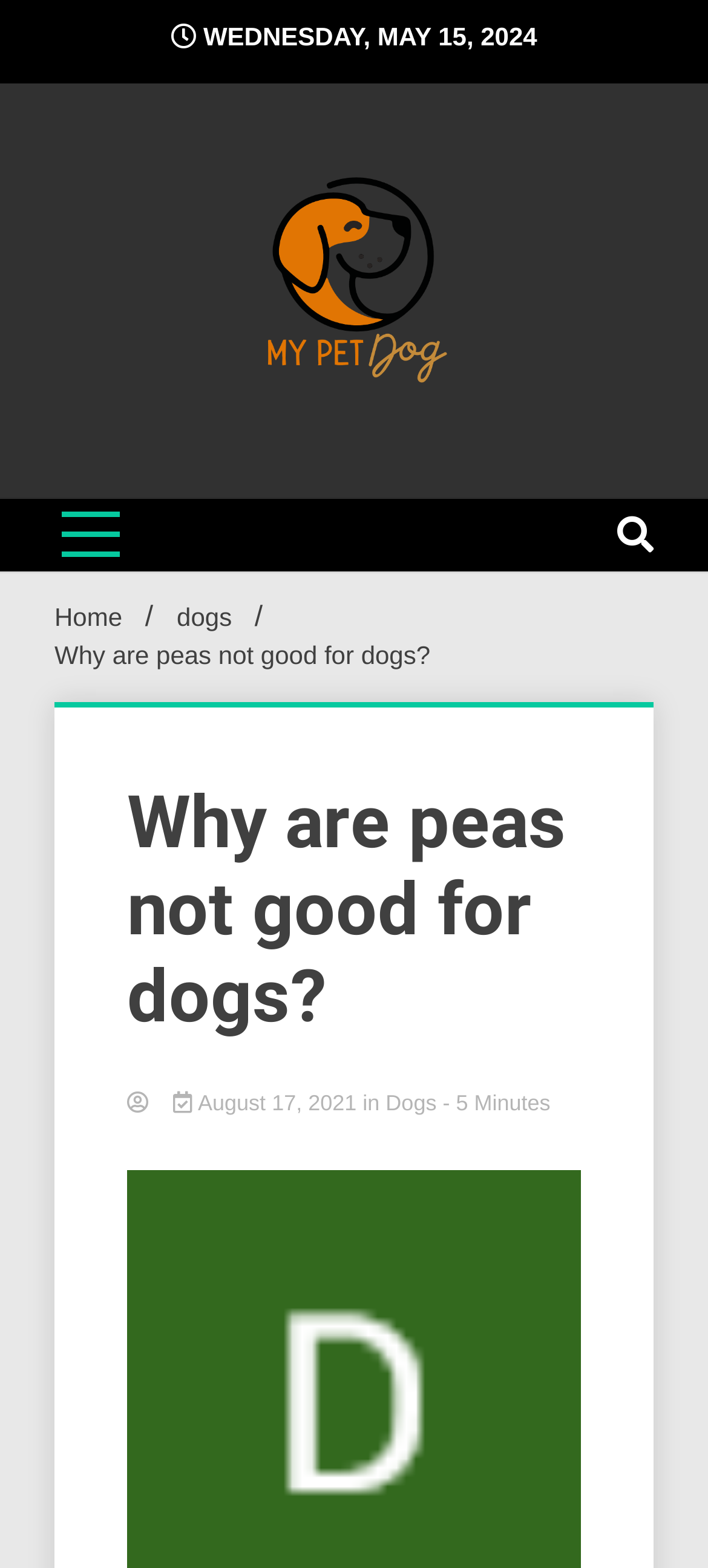Utilize the information from the image to answer the question in detail:
What is the date of the article?

I found the date of the article by looking at the link with the text ' August 17, 2021' which is located below the main heading 'Why are peas not good for dogs?'.